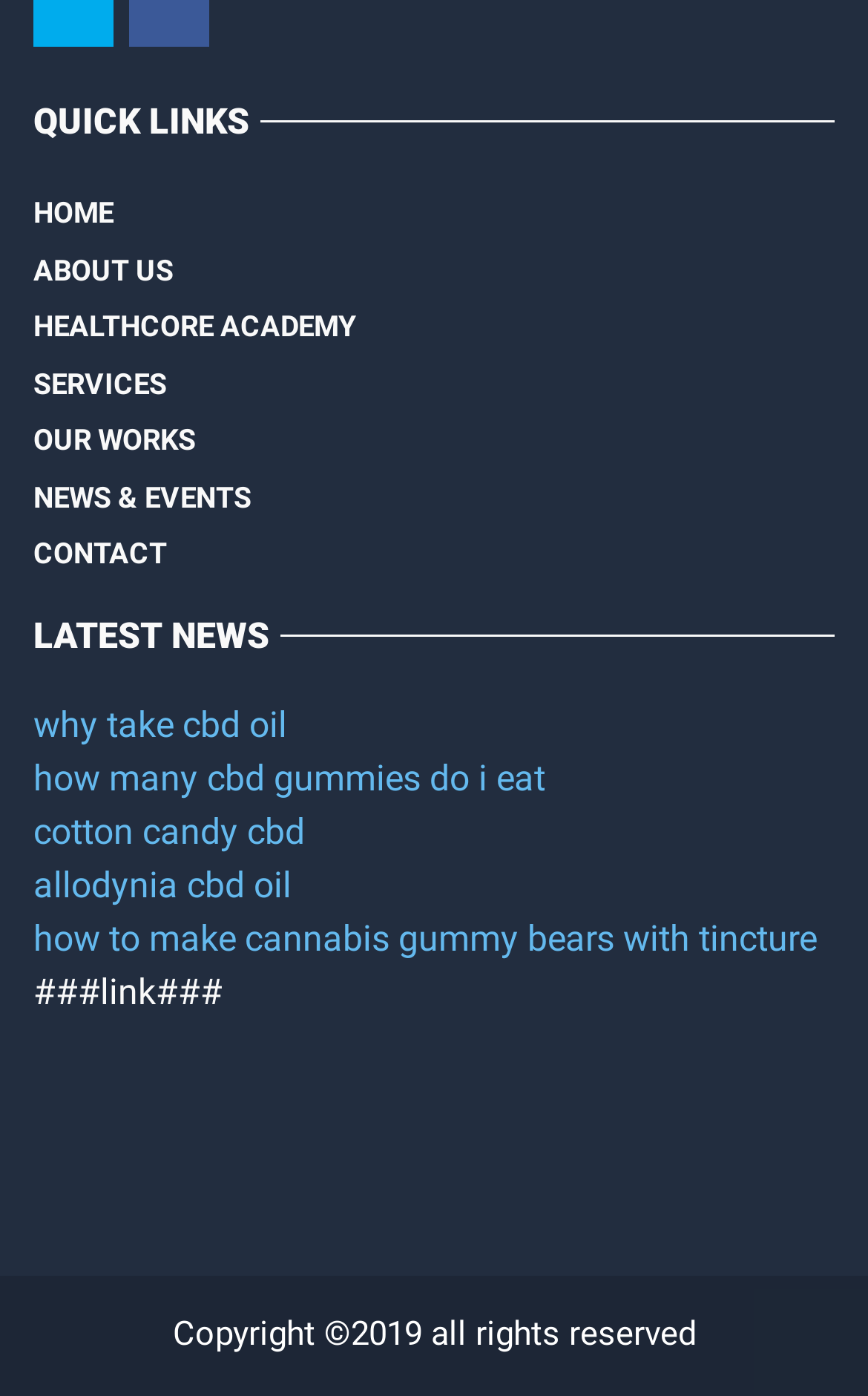Can you provide the bounding box coordinates for the element that should be clicked to implement the instruction: "go to CONTACT"?

[0.038, 0.377, 0.192, 0.417]